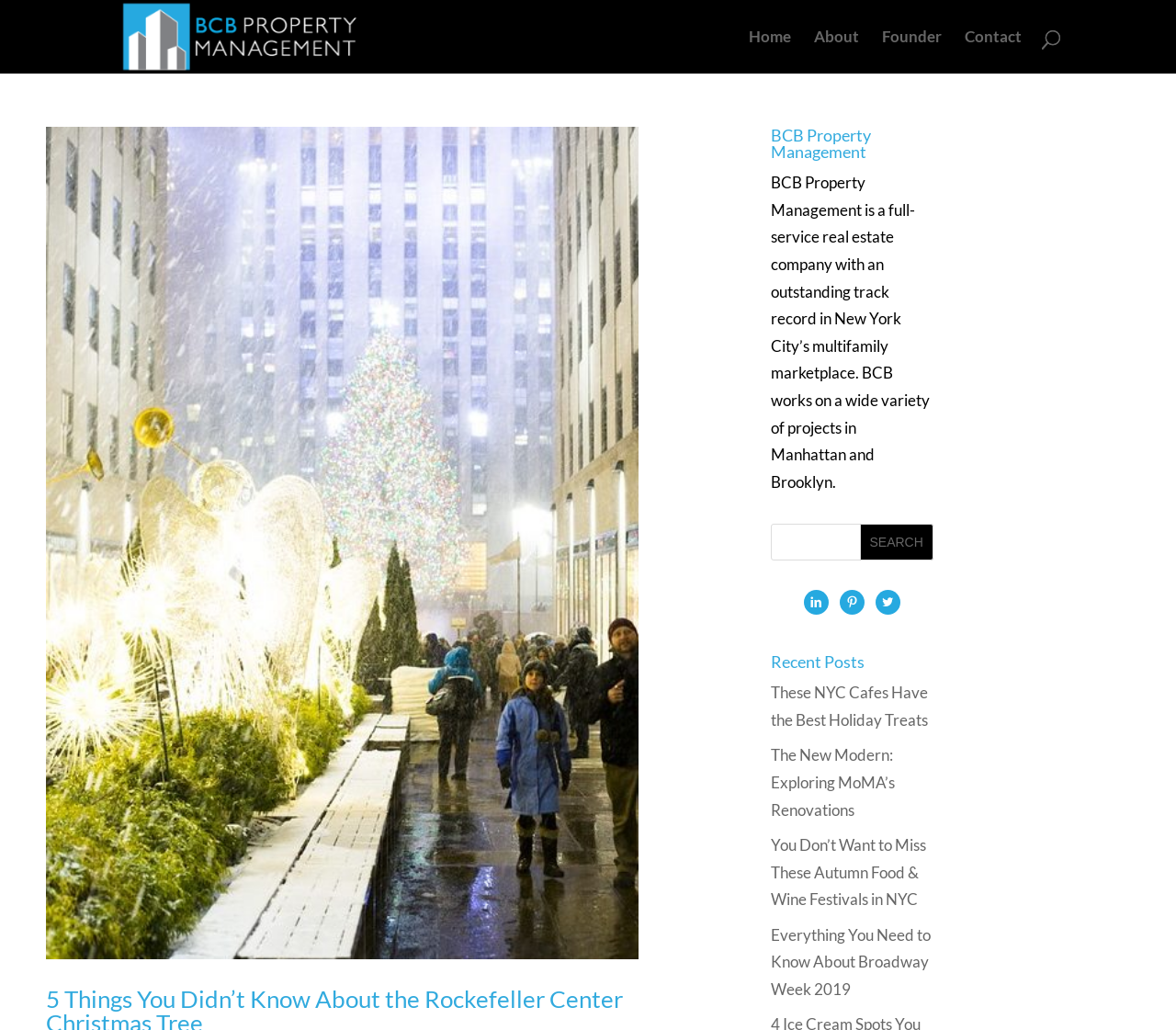What is the topic of the recent posts? Refer to the image and provide a one-word or short phrase answer.

NYC-related topics